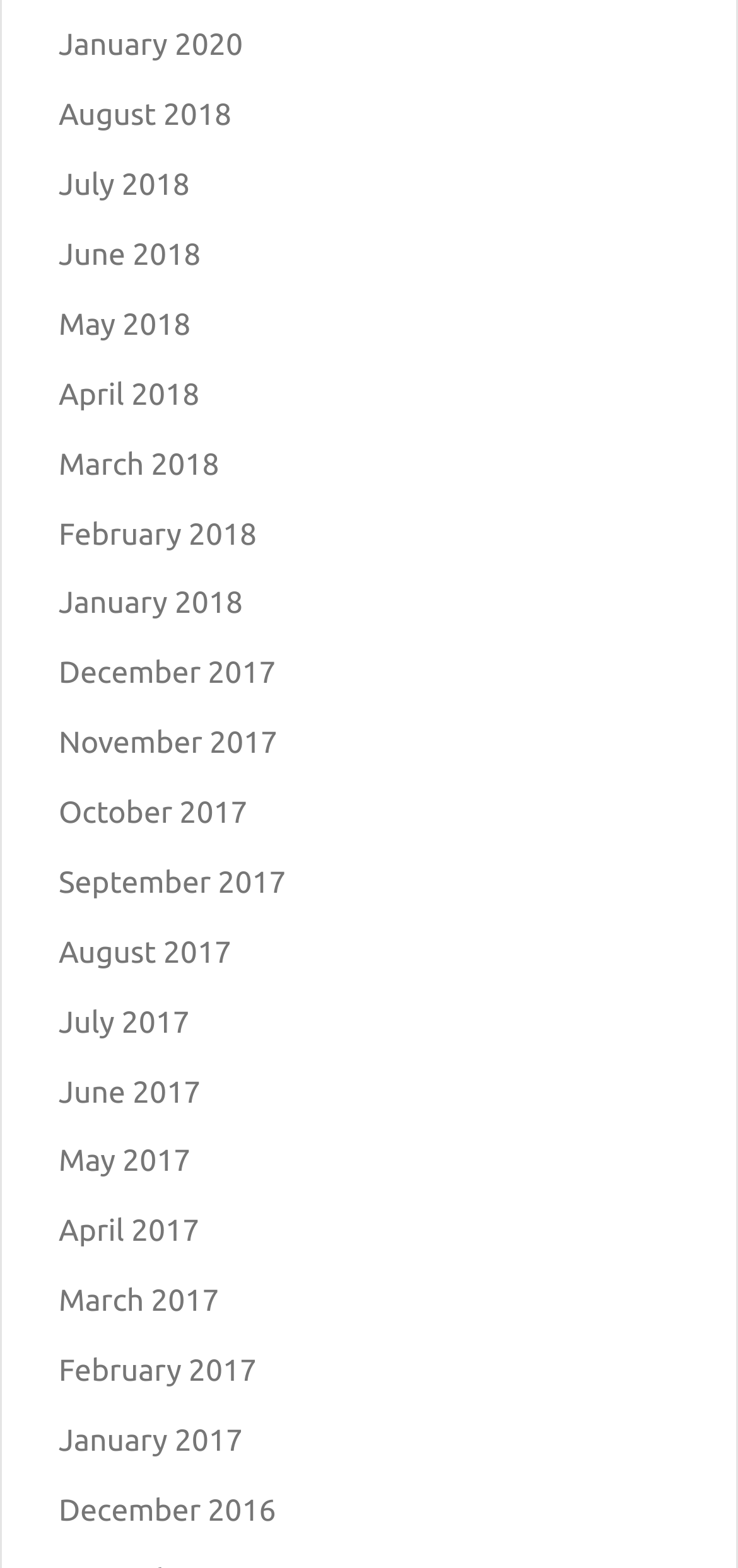What is the earliest month listed?
Based on the image, answer the question with as much detail as possible.

By examining the list of links, I found that the earliest month listed is January 2016, which is not explicitly shown but can be inferred from the sequence of months and years.